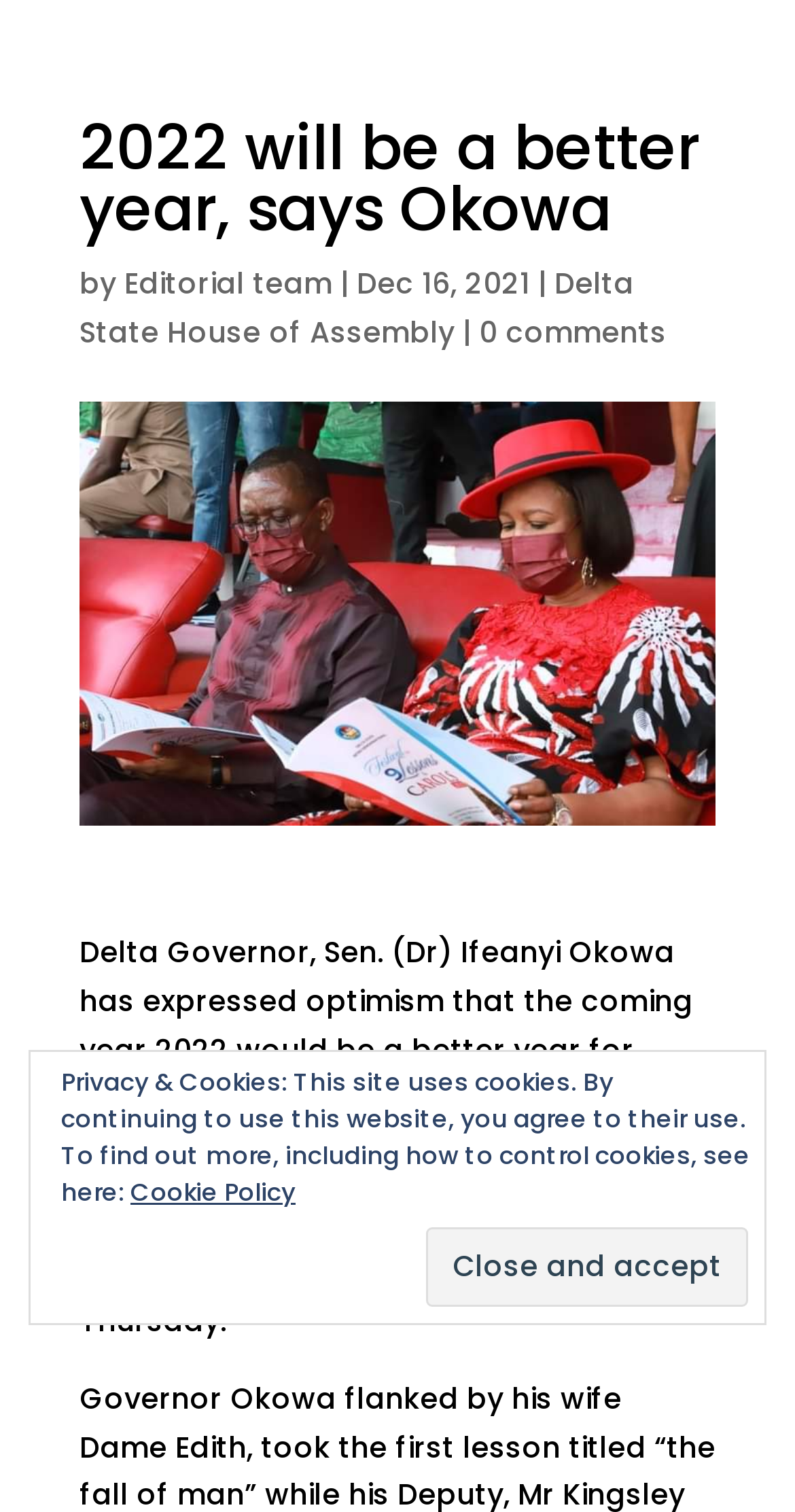How many comments does the article have?
Using the information from the image, answer the question thoroughly.

According to the webpage content, specifically the link '0 comments', it is clear that the article has zero comments.